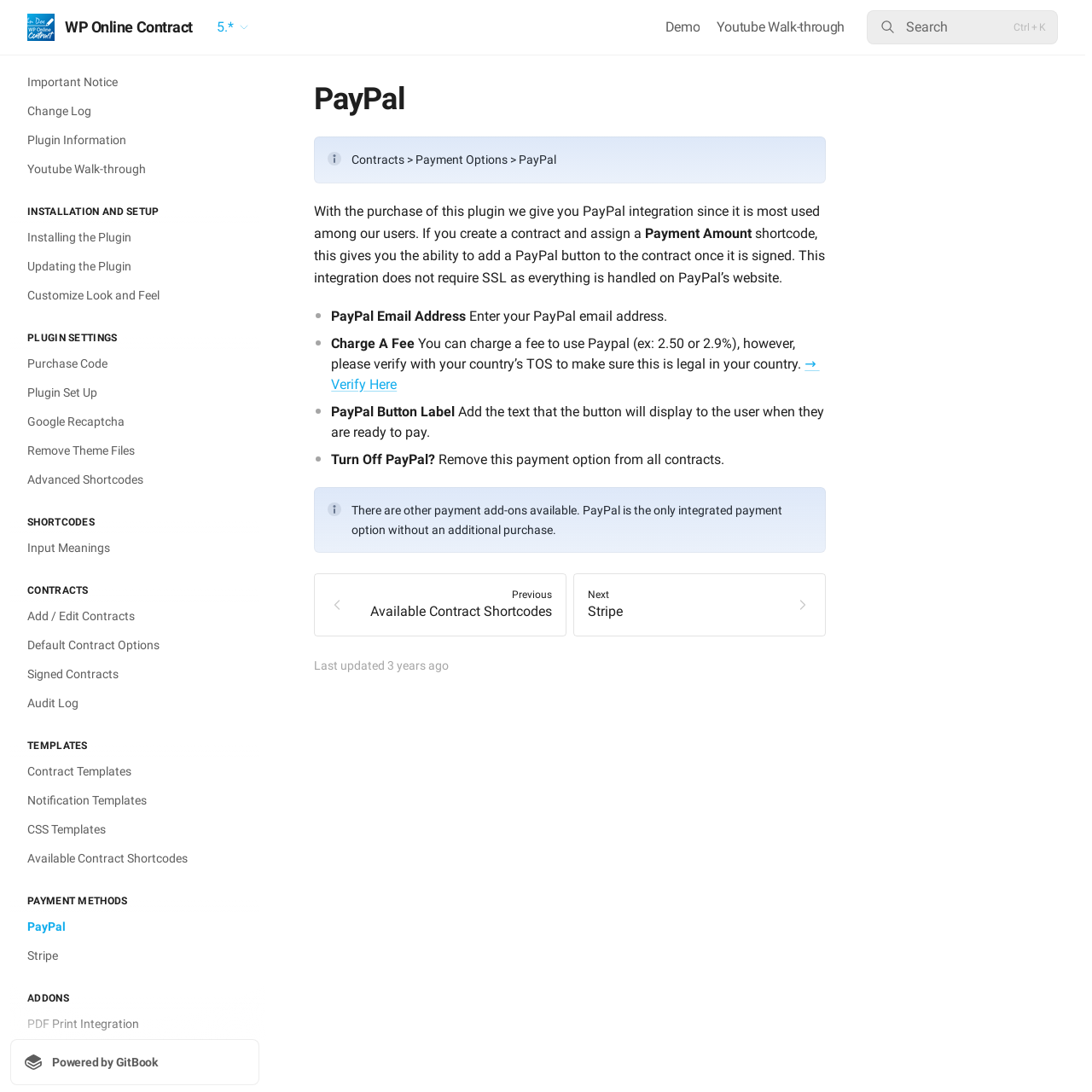Based on the element description arm trees perculator, identify the bounding box coordinates for the UI element. The coordinates should be in the format (top-left x, top-left y, bottom-right x, bottom-right y) and within the 0 to 1 range.

None